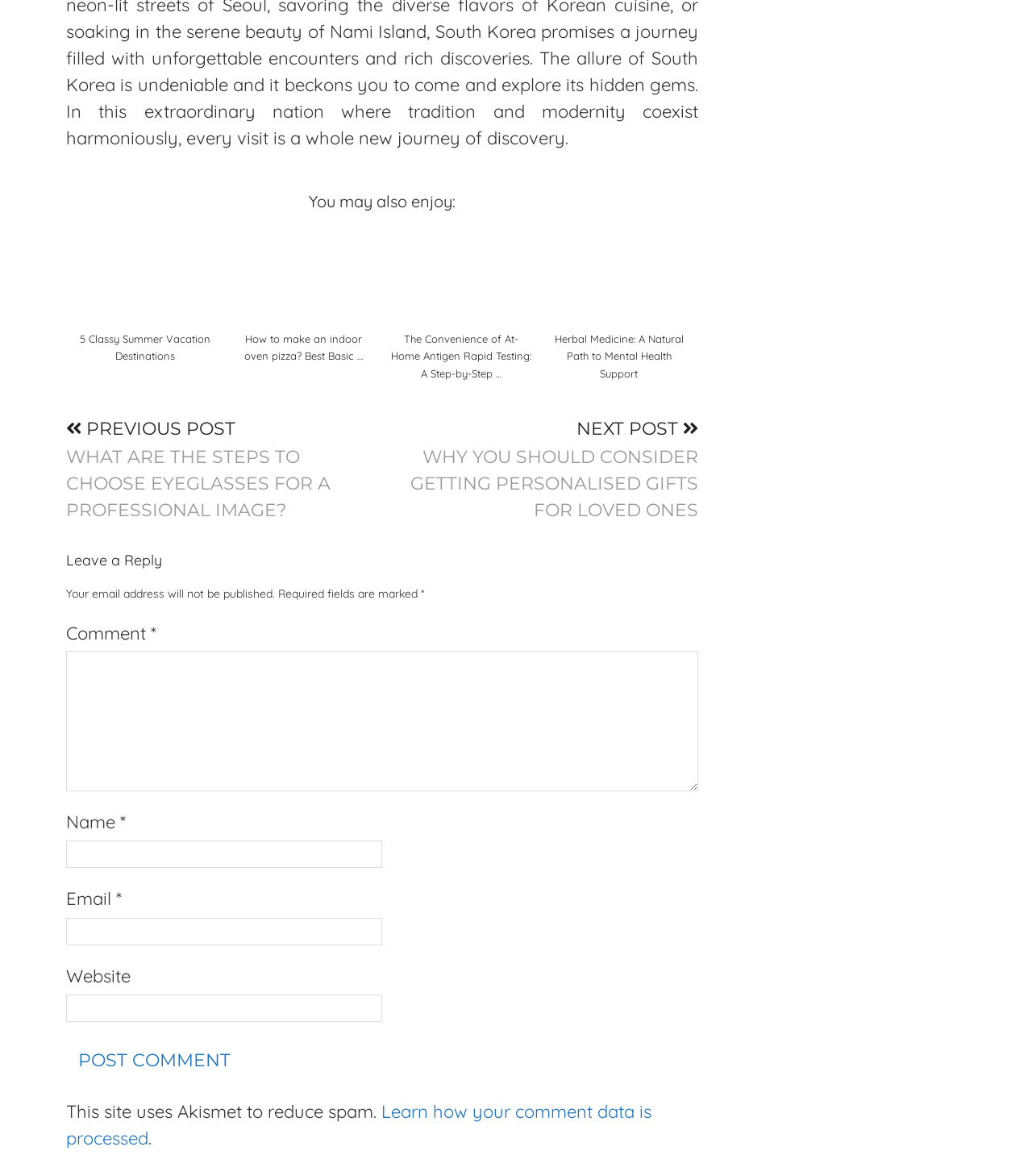How many articles are recommended?
Based on the screenshot, respond with a single word or phrase.

4